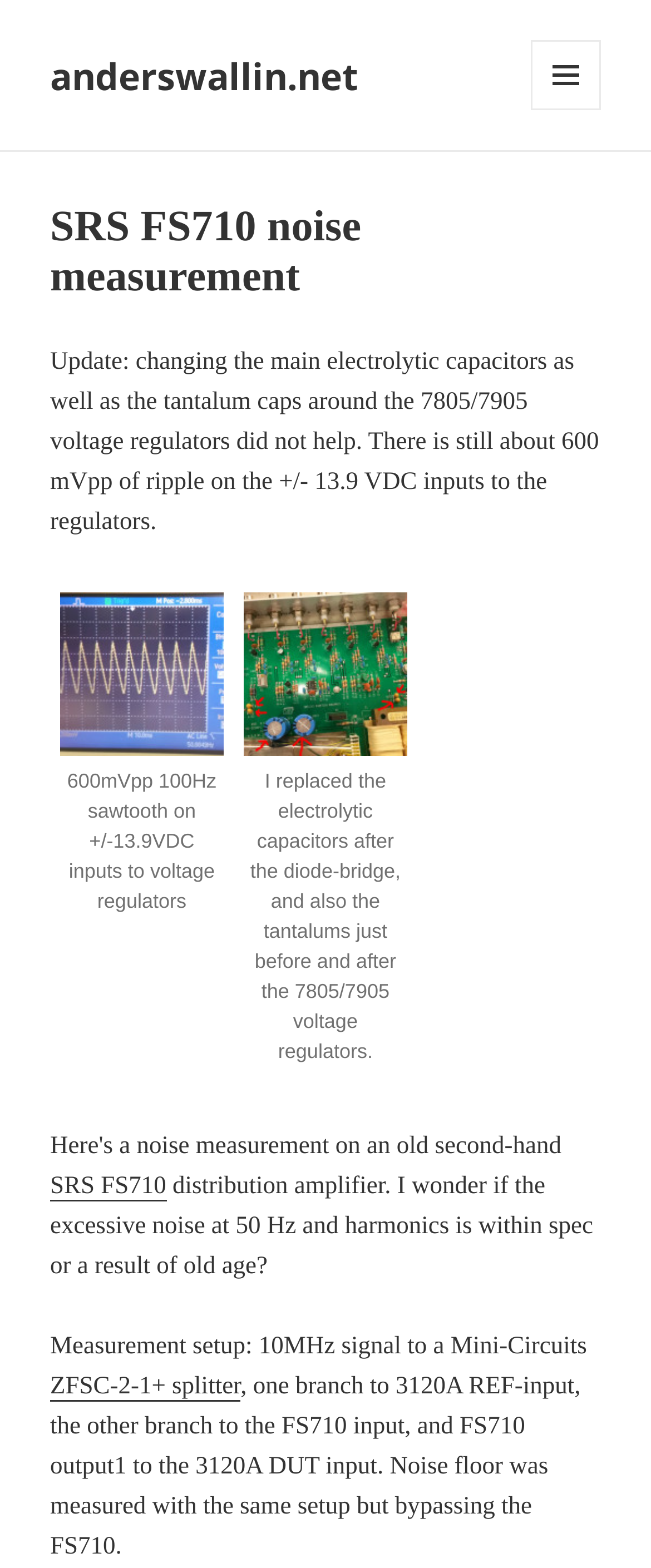Please find the bounding box for the UI element described by: "parent_node: Follow DB-Engines on: title="Mastodon"".

None